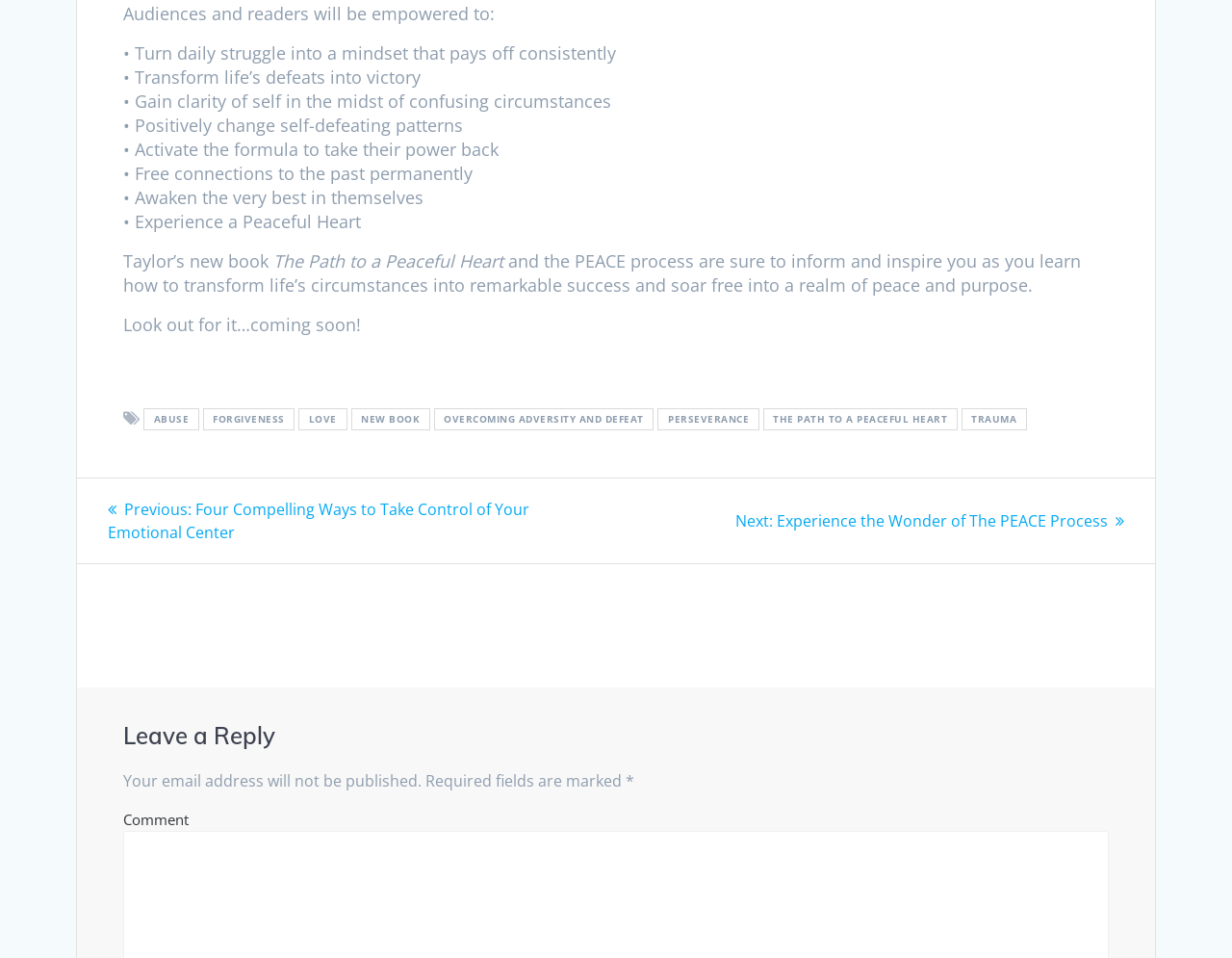Answer this question using a single word or a brief phrase:
How many static text elements are there in the webpage?

12